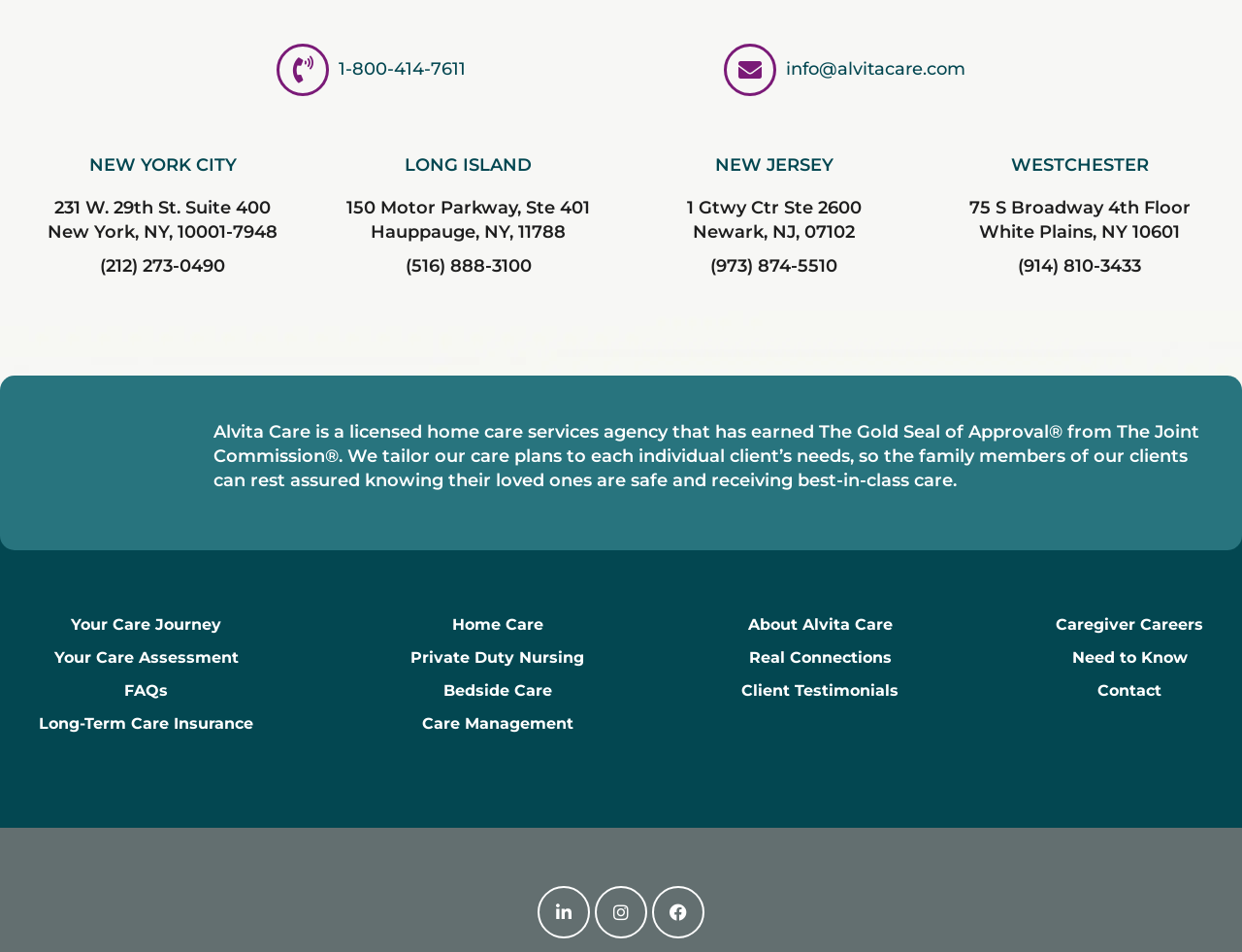Please identify the coordinates of the bounding box that should be clicked to fulfill this instruction: "Follow Alvita Care on Facebook".

[0.525, 0.931, 0.567, 0.986]